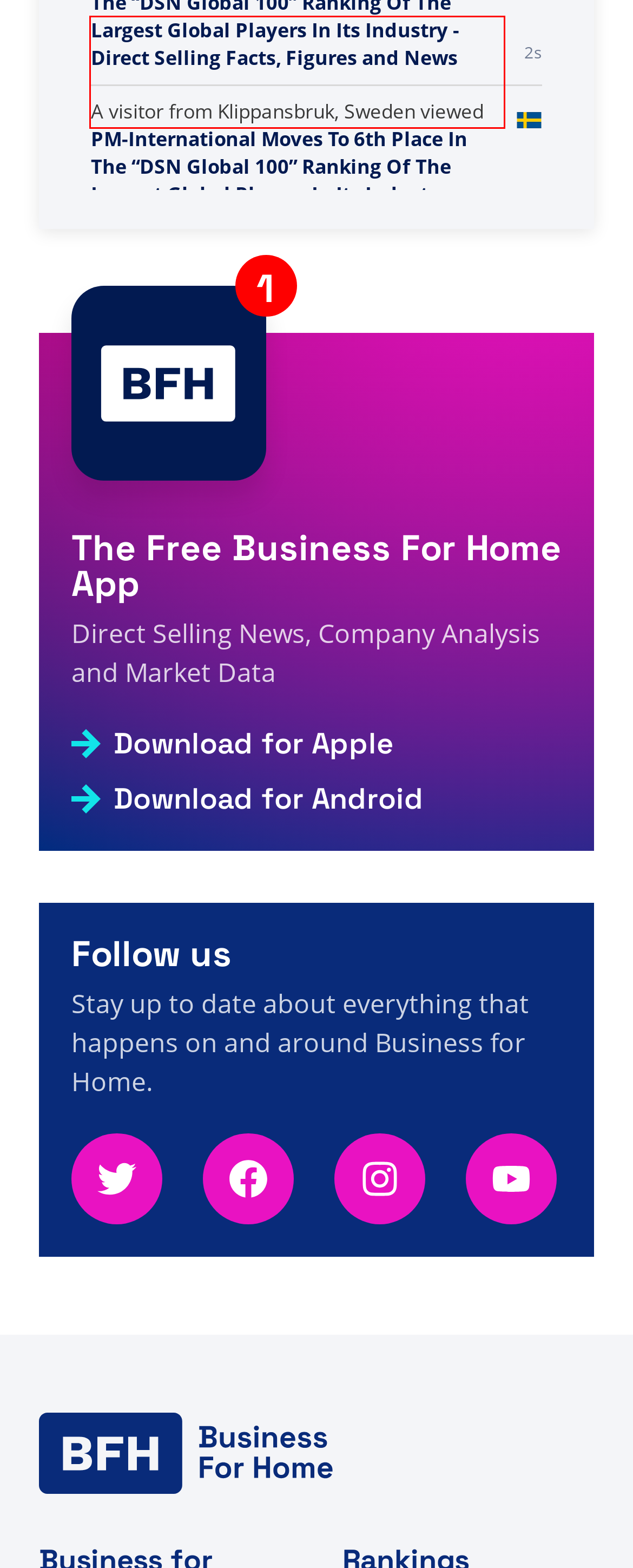Identify the text inside the red bounding box in the provided webpage screenshot and transcribe it.

A visitor from South Korea viewed Pete Sanchez - Vemma's First Hispanic Ambassador Interview - Direct Selling Facts, Figures and News 5s